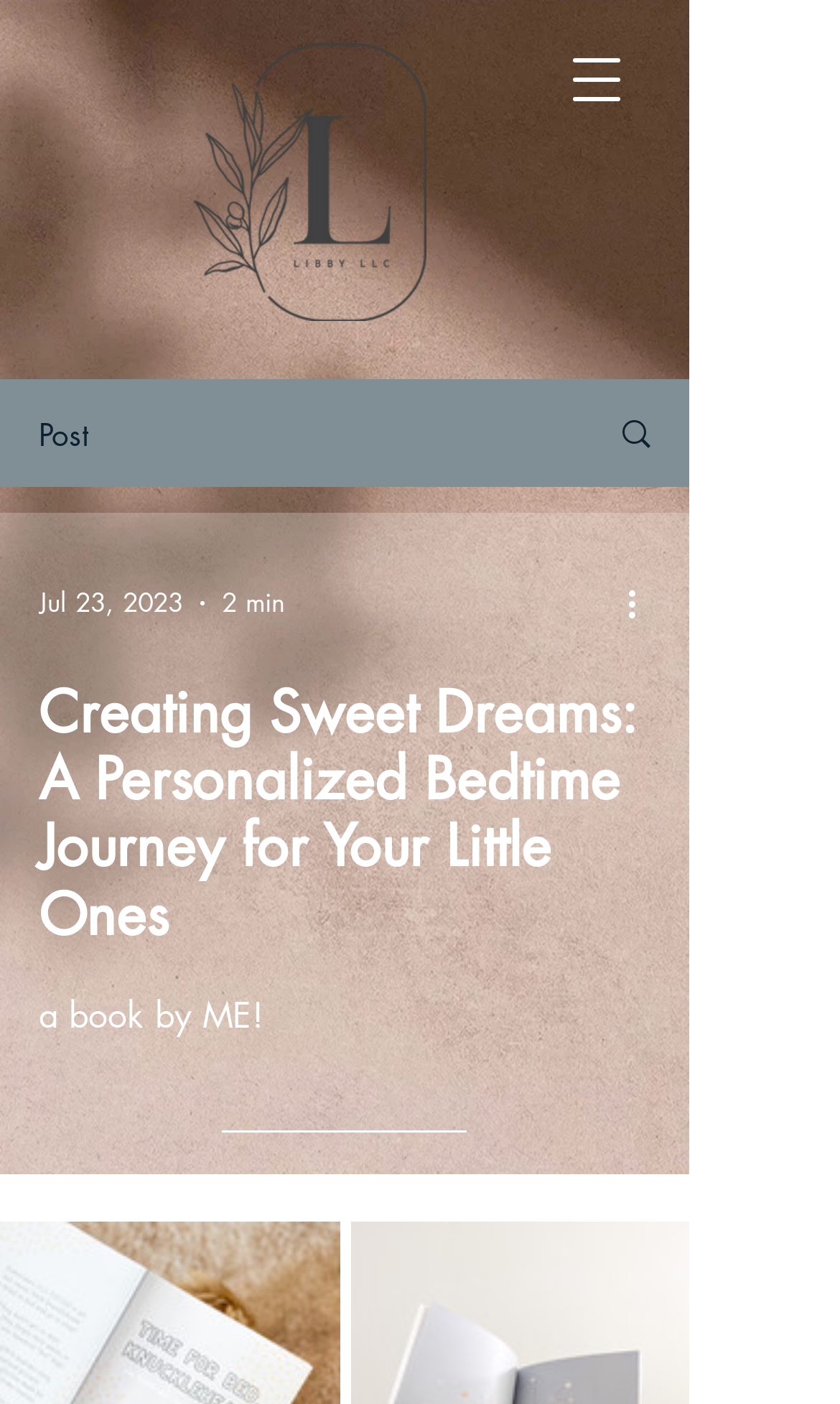Identify the bounding box for the UI element described as: "Search". Ensure the coordinates are four float numbers between 0 and 1, formatted as [left, top, right, bottom].

[0.695, 0.272, 0.818, 0.345]